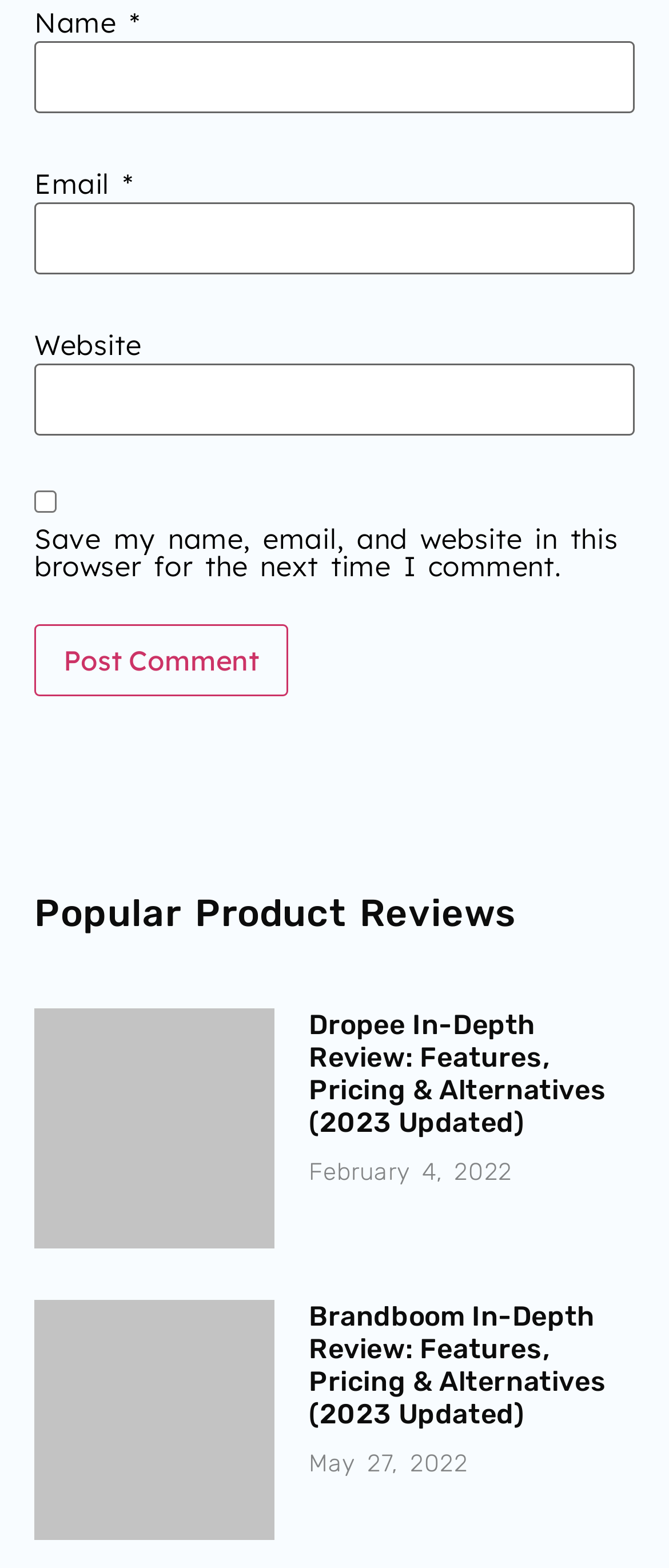Predict the bounding box of the UI element based on this description: "parent_node: Website name="url"".

[0.051, 0.232, 0.949, 0.278]